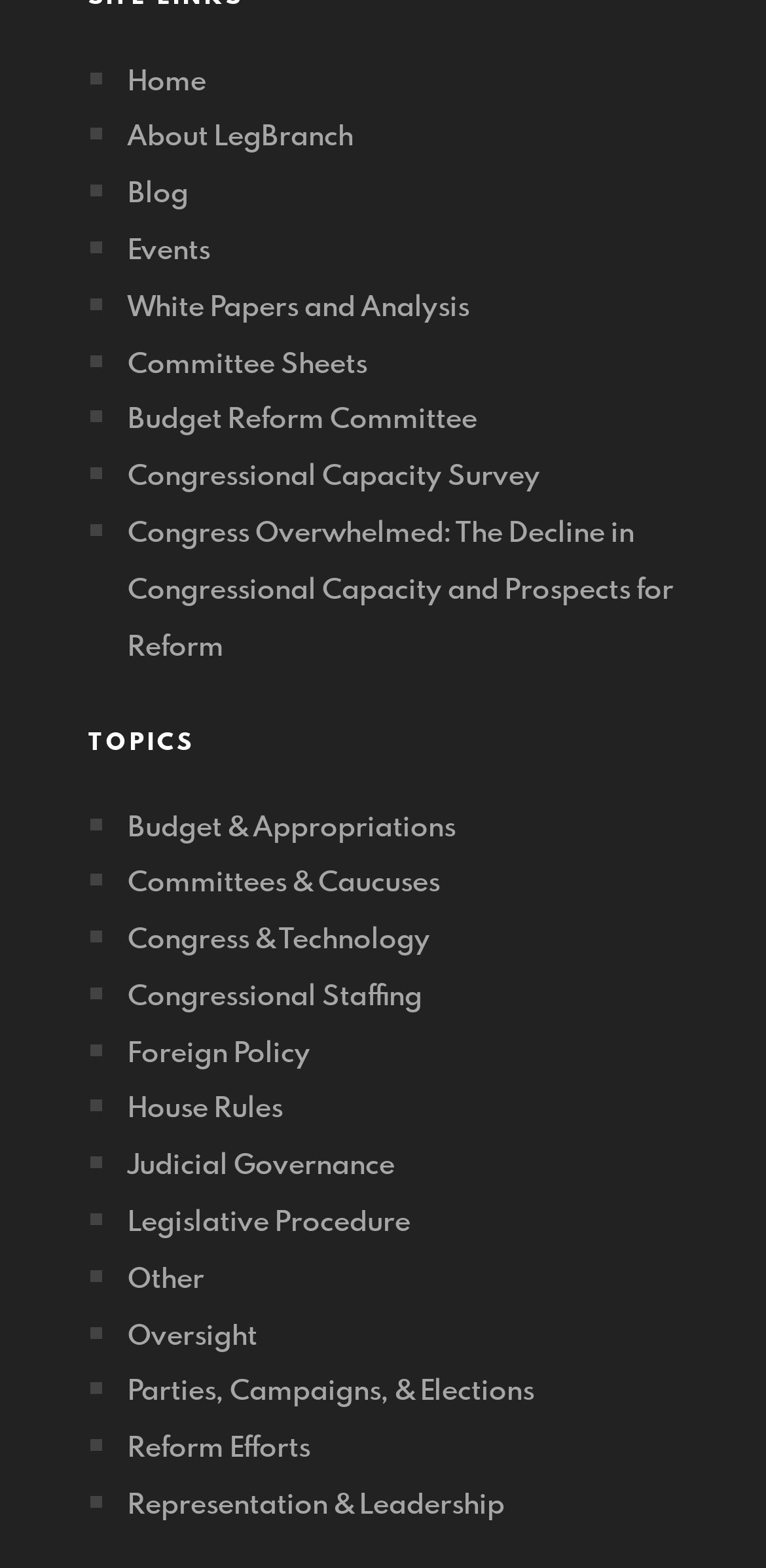Specify the bounding box coordinates of the area that needs to be clicked to achieve the following instruction: "Learn about Budget & Appropriations".

[0.167, 0.514, 0.595, 0.538]